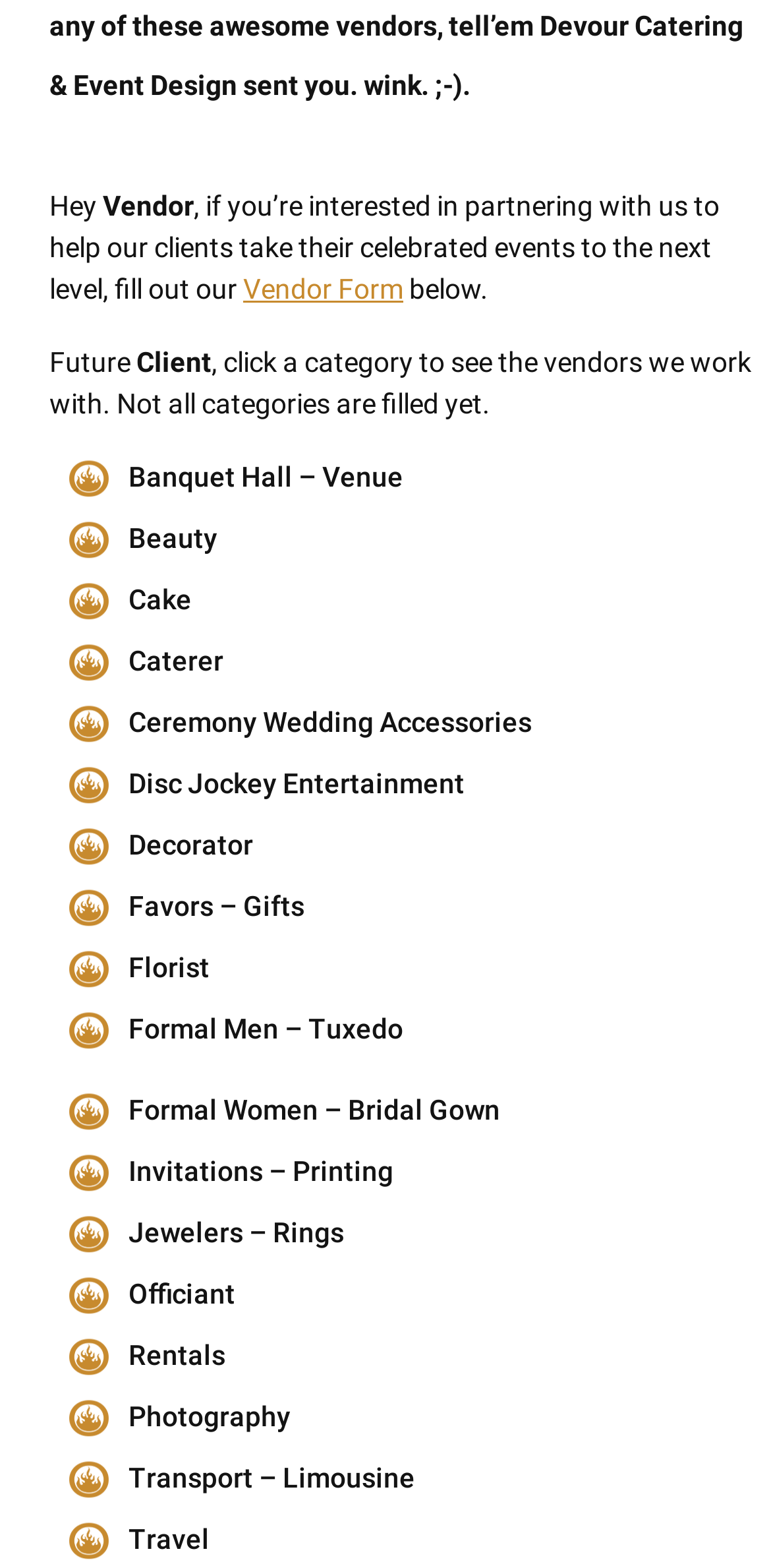Specify the bounding box coordinates of the area to click in order to follow the given instruction: "click Travel."

[0.09, 0.969, 0.949, 0.995]